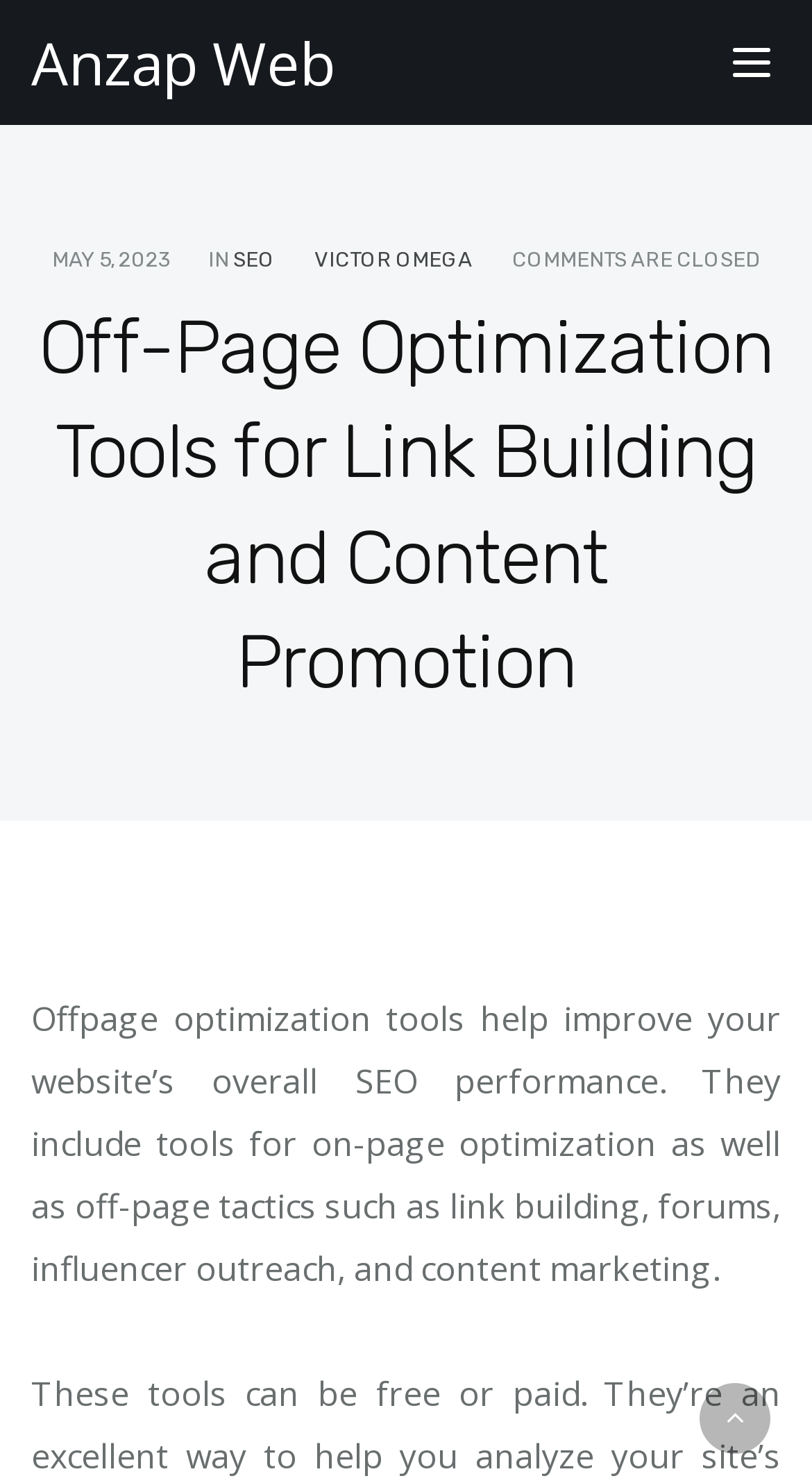Please provide a brief answer to the question using only one word or phrase: 
What is the category of the article?

SEO